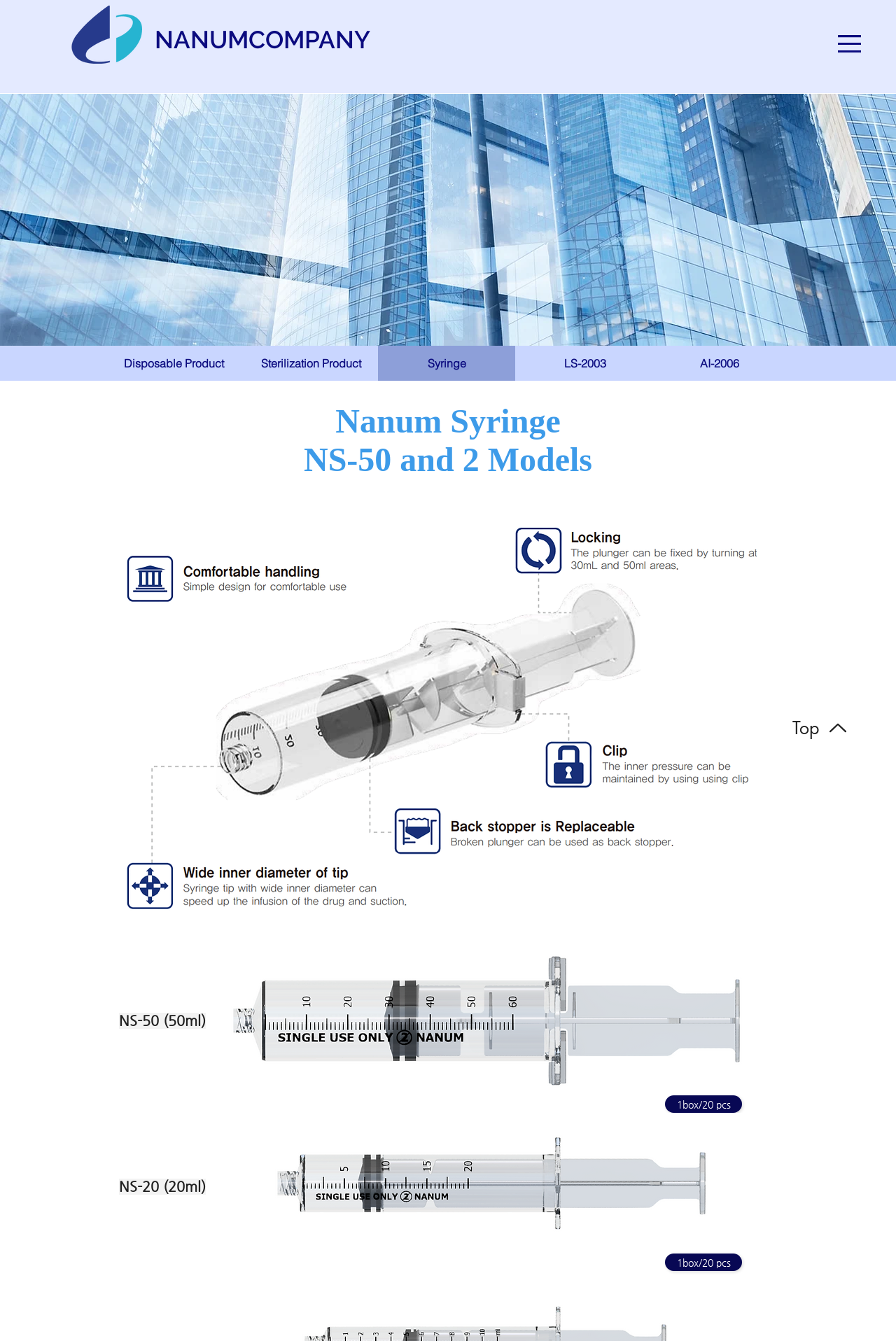Locate the bounding box coordinates of the element to click to perform the following action: 'Check NS-50 (50ml) details'. The coordinates should be given as four float values between 0 and 1, in the form of [left, top, right, bottom].

[0.123, 0.755, 0.239, 0.767]